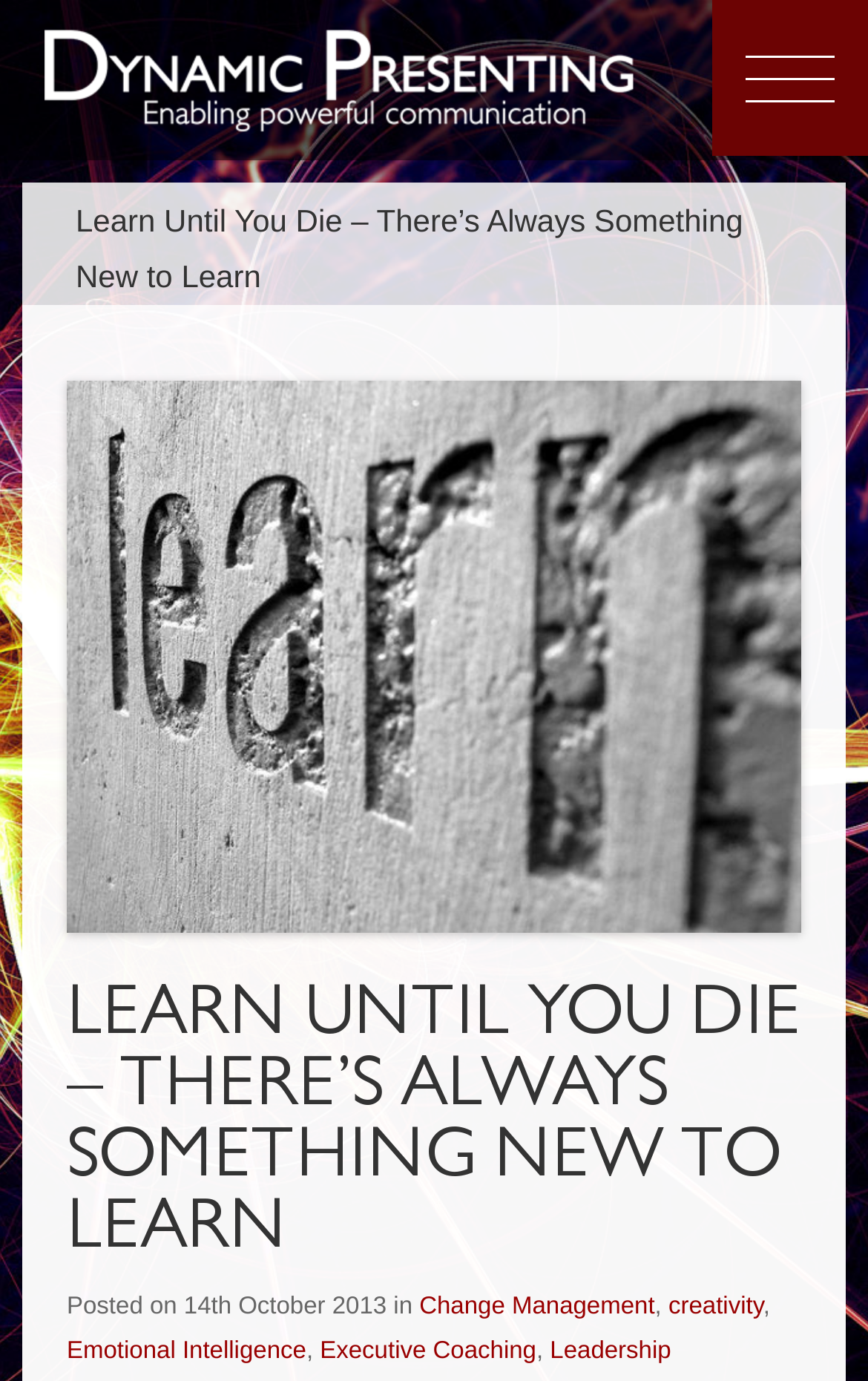Answer this question using a single word or a brief phrase:
What is the topic of the latest article?

Change Management